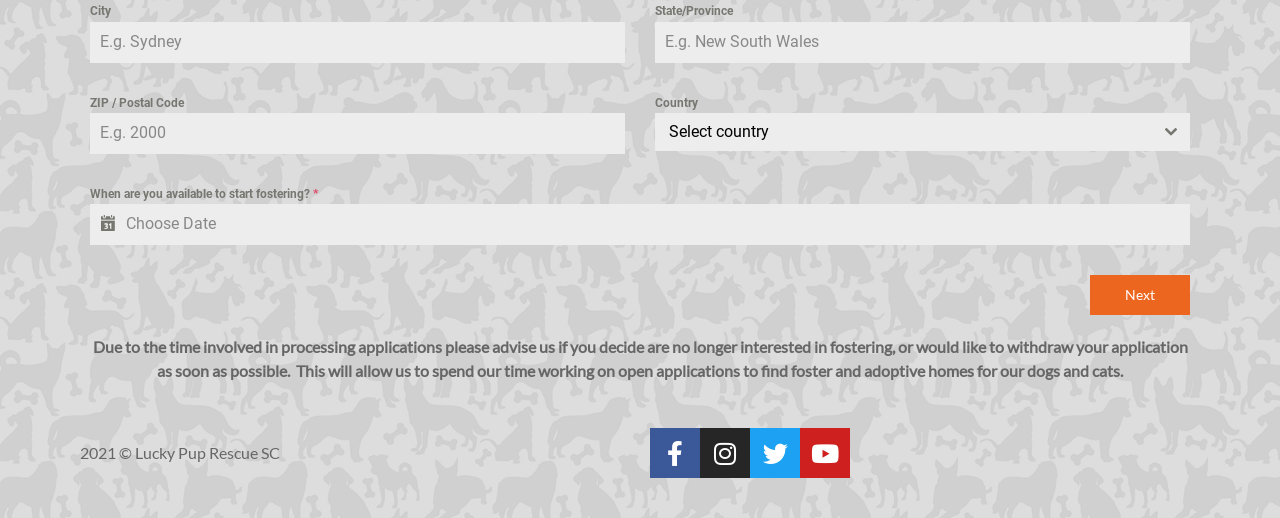Could you specify the bounding box coordinates for the clickable section to complete the following instruction: "Select country"?

[0.512, 0.218, 0.93, 0.291]